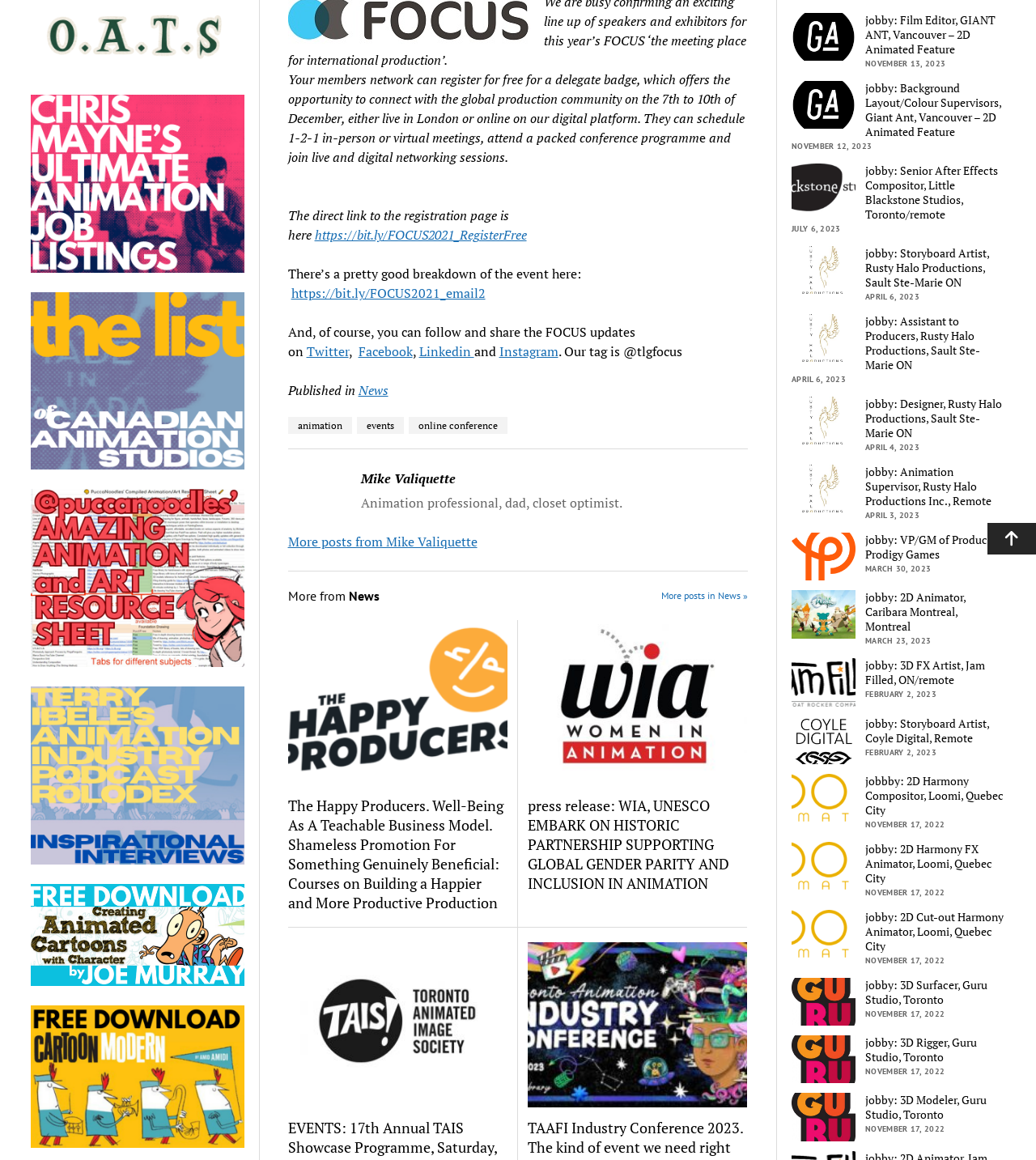Please determine the bounding box of the UI element that matches this description: Music. The coordinates should be given as (top-left x, top-left y, bottom-right x, bottom-right y), with all values between 0 and 1.

None